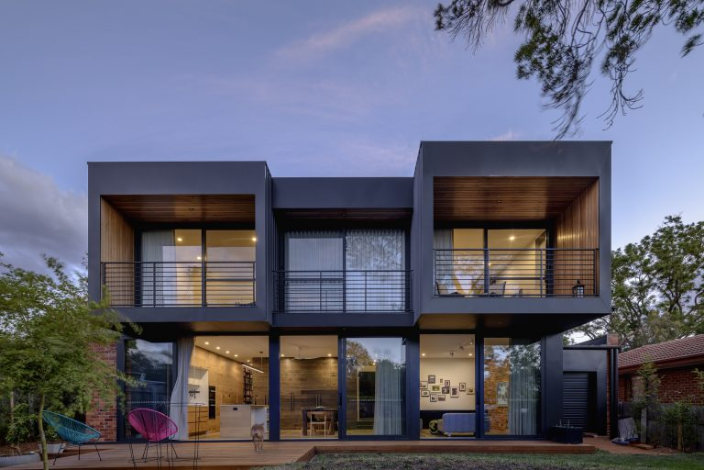Provide a brief response using a word or short phrase to this question:
What type of doors lead into the interior?

glass doors